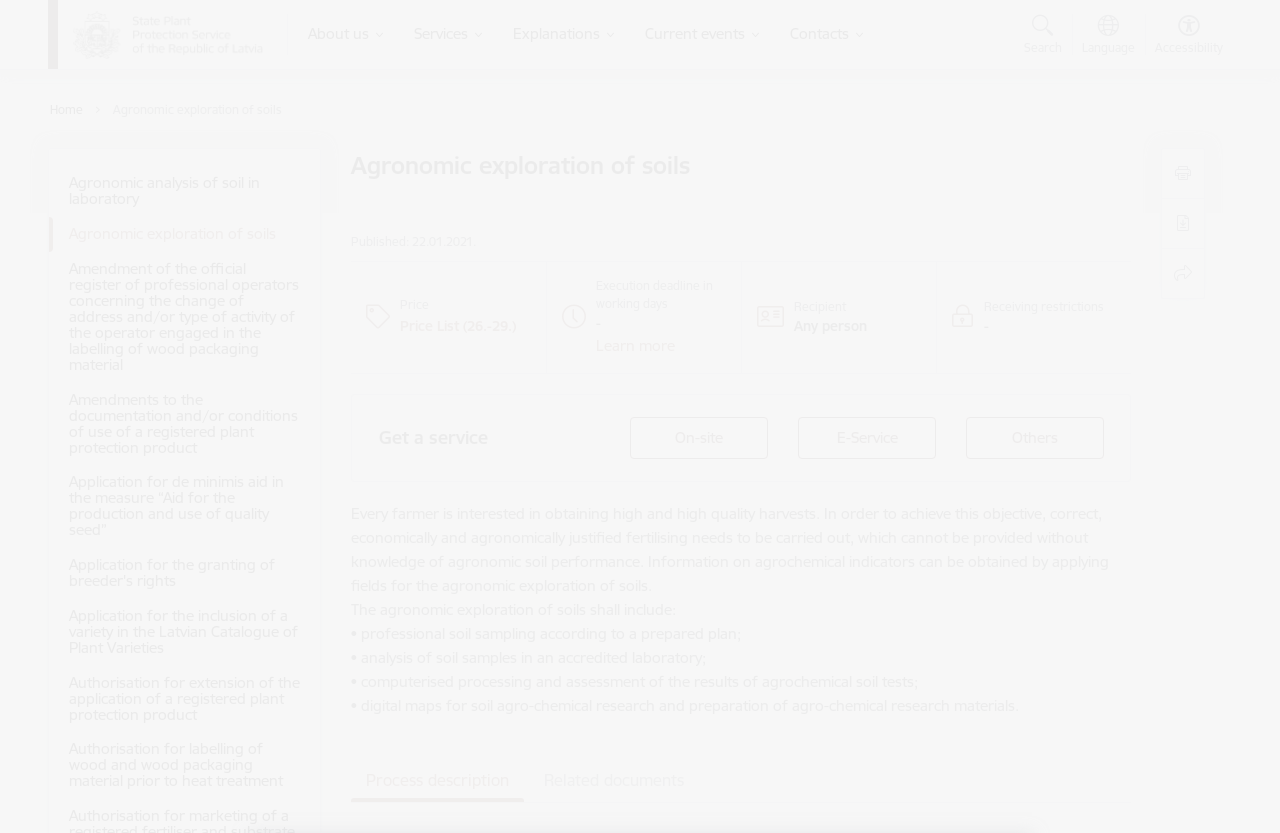Identify the bounding box coordinates of the region I need to click to complete this instruction: "Learn more about agronomic exploration of soils".

[0.466, 0.403, 0.528, 0.426]